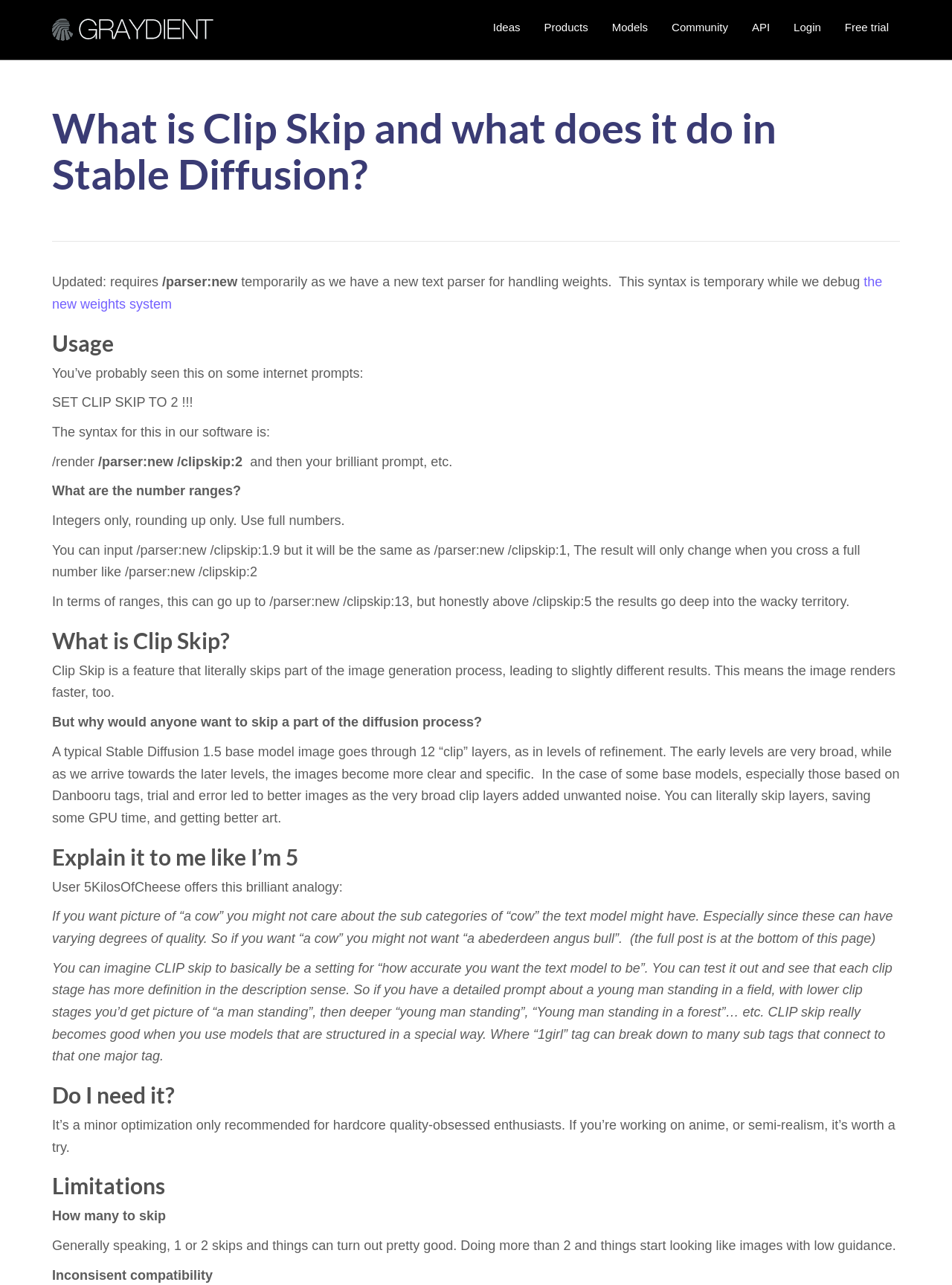Pinpoint the bounding box coordinates of the clickable element to carry out the following instruction: "Click on the 'API' link."

[0.79, 0.007, 0.809, 0.036]